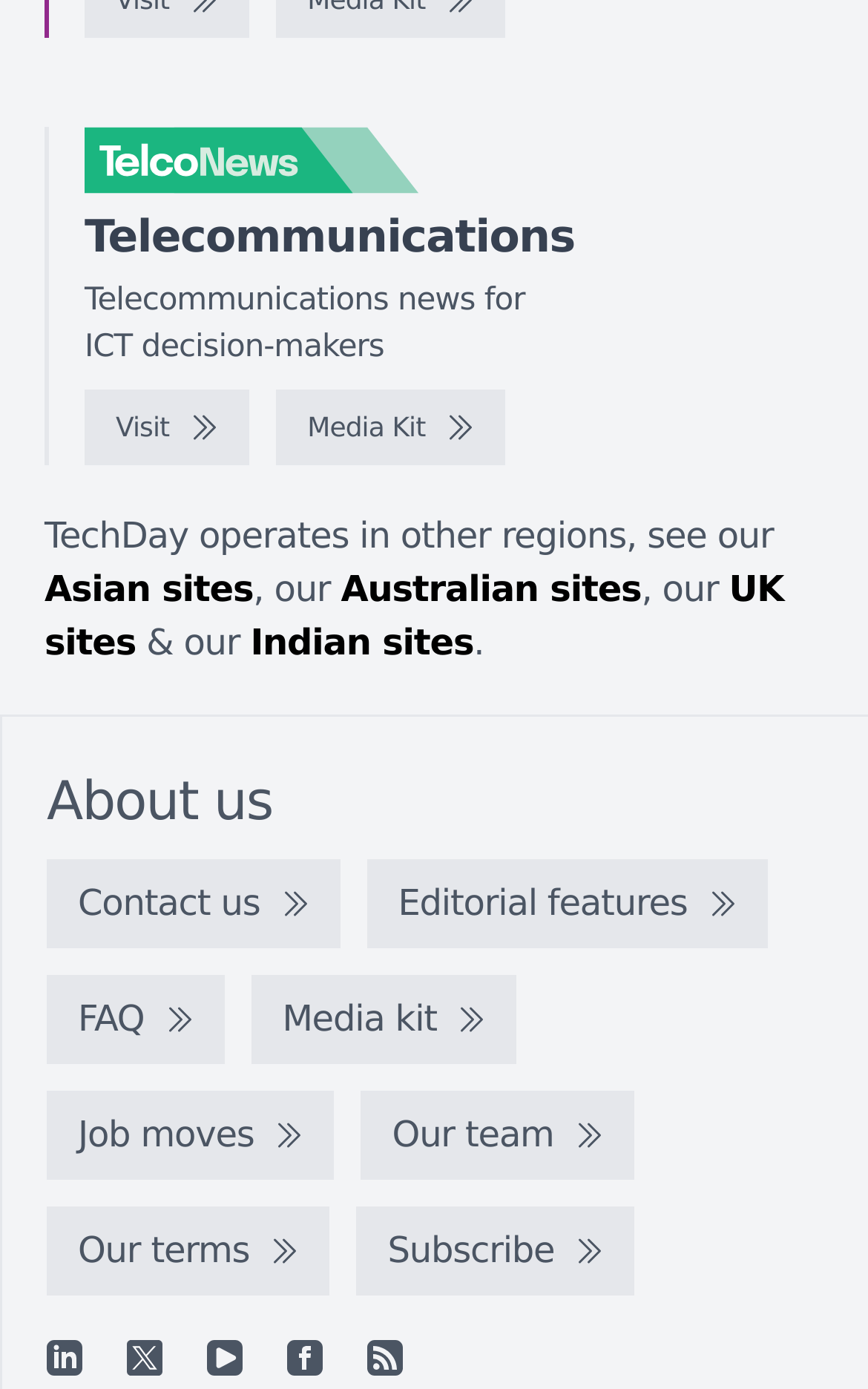What is the purpose of the 'Visit' link?
Can you give a detailed and elaborate answer to the question?

The 'Visit' link is likely to direct users to a related site, possibly a regional or international version of the website, as indicated by the surrounding text 'TechDay operates in other regions, see our...'.